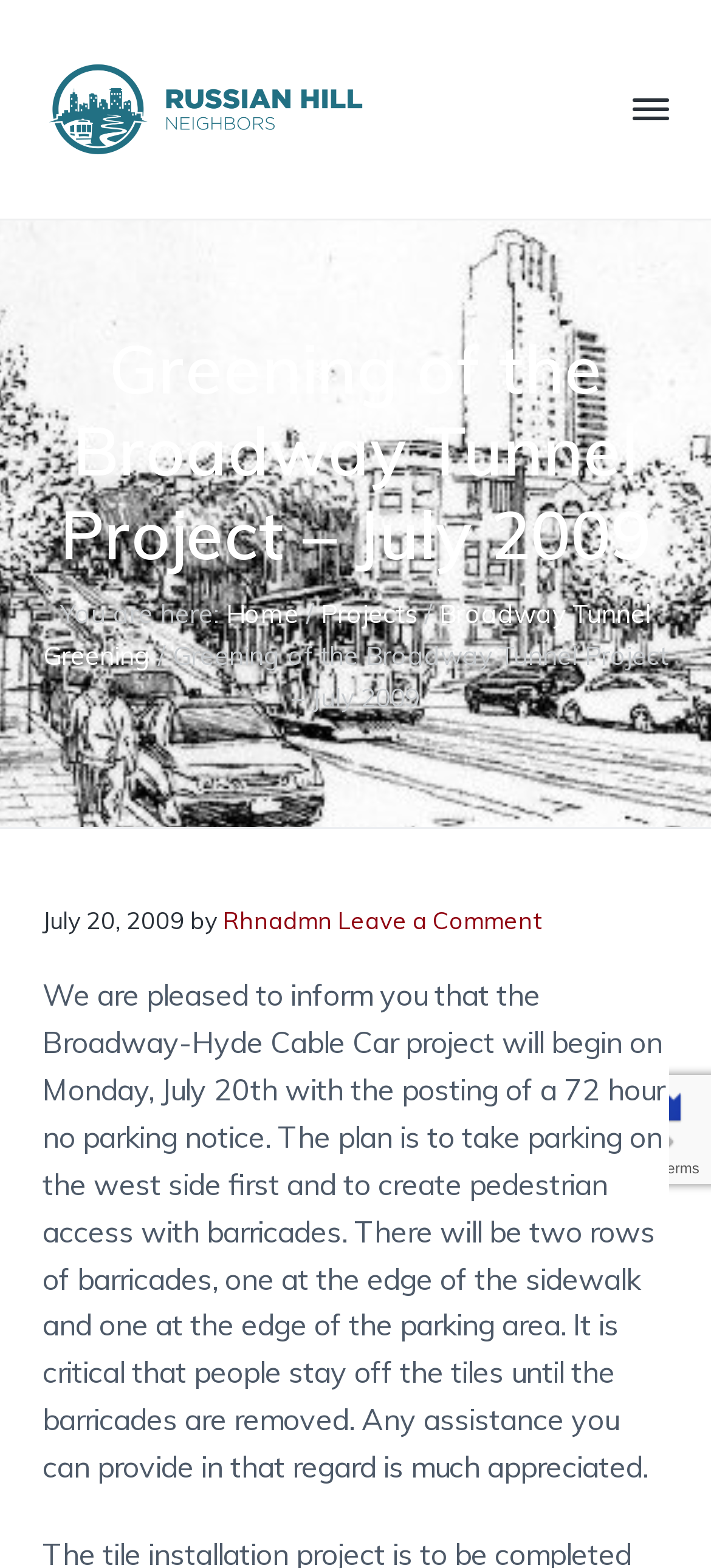Find the bounding box of the element with the following description: "parent_node: Russian Hill Neighbors". The coordinates must be four float numbers between 0 and 1, formatted as [left, top, right, bottom].

[0.06, 0.037, 0.522, 0.103]